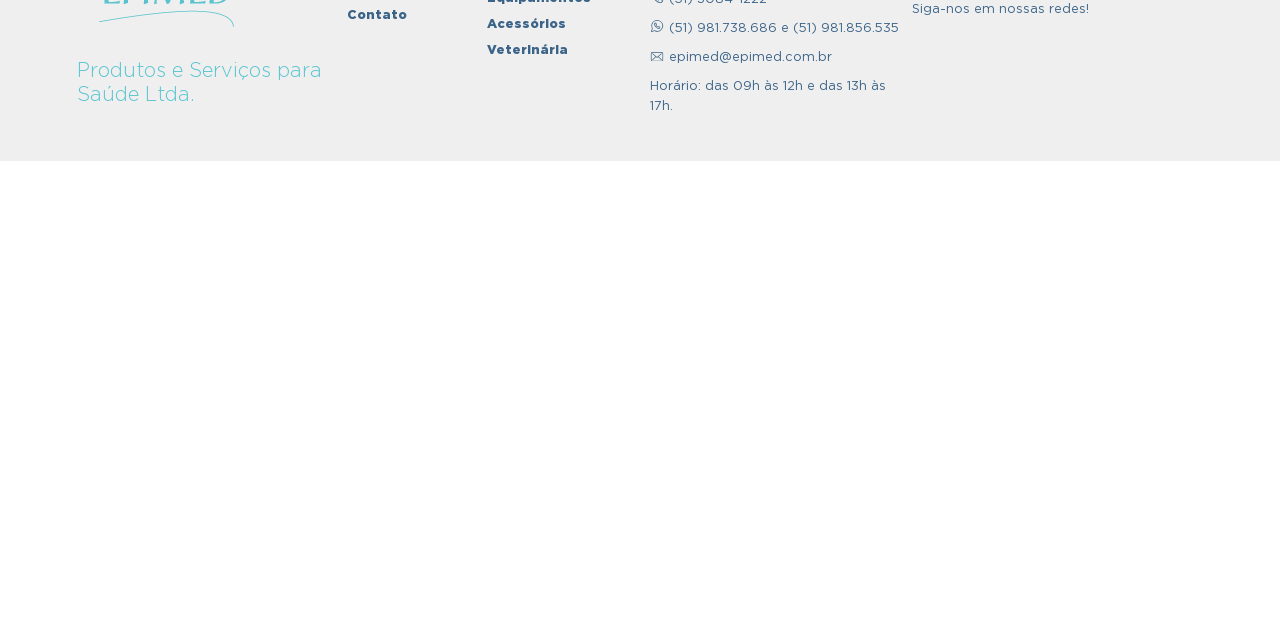Find the bounding box of the UI element described as follows: "Veterinária".

[0.365, 0.056, 0.508, 0.096]